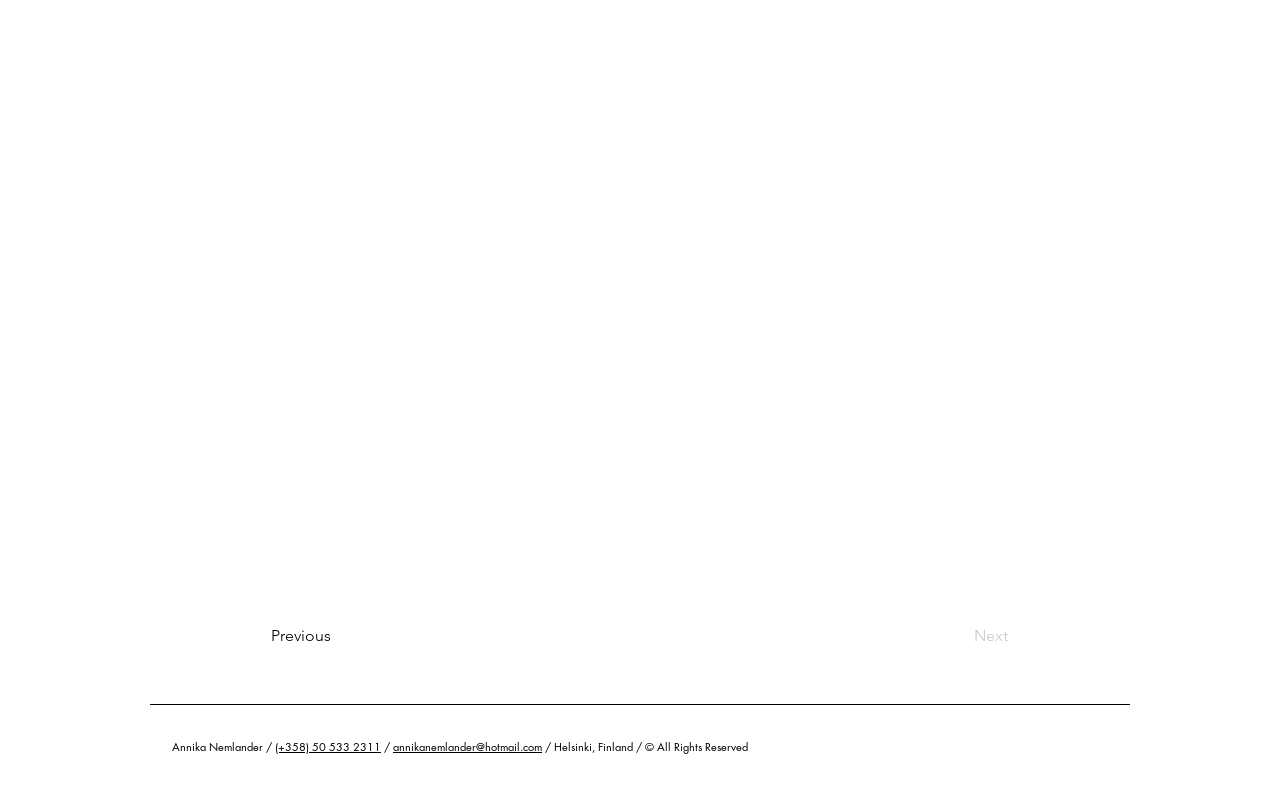Identify the bounding box of the UI element described as follows: "(+358) 50 533 2311". Provide the coordinates as four float numbers in the range of 0 to 1 [left, top, right, bottom].

[0.215, 0.94, 0.298, 0.959]